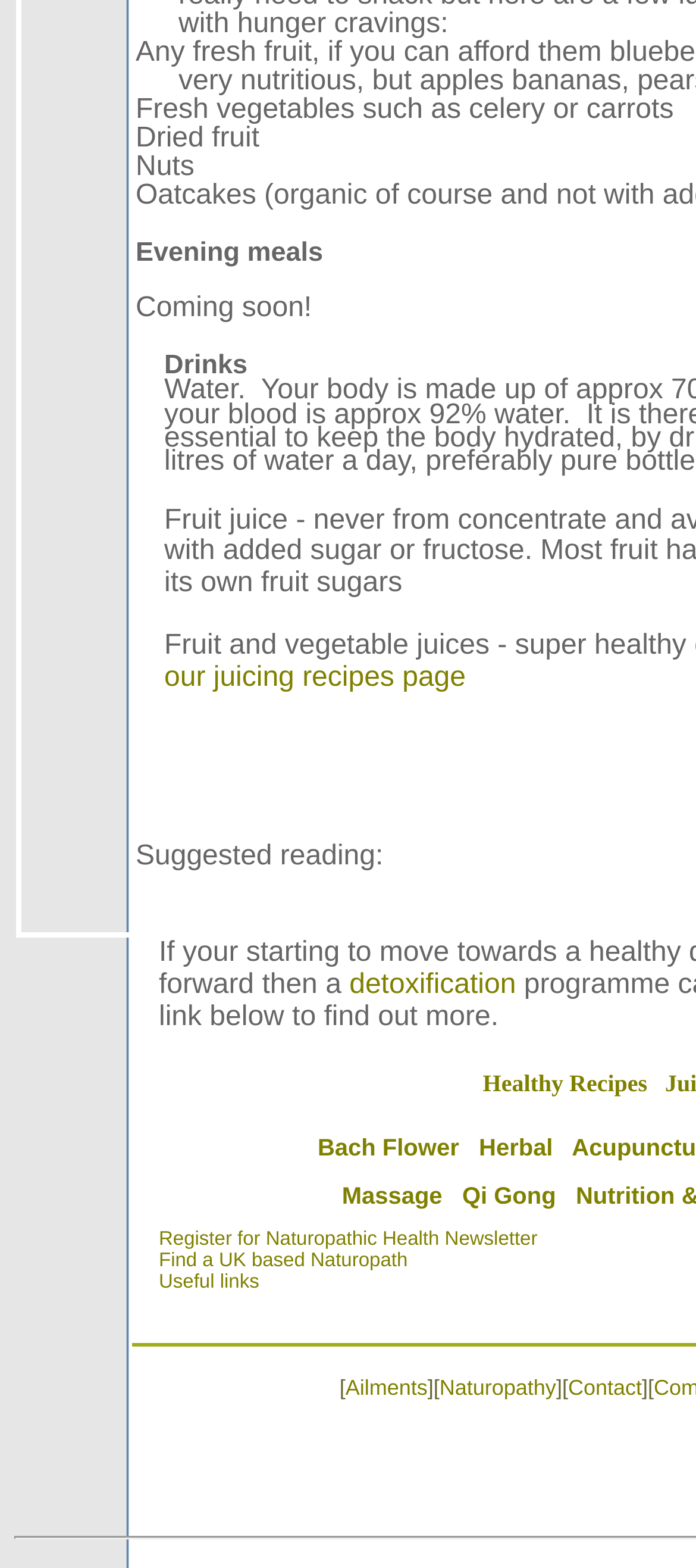Please identify the bounding box coordinates of the clickable area that will allow you to execute the instruction: "Find a UK based Naturopath".

[0.228, 0.798, 0.586, 0.811]